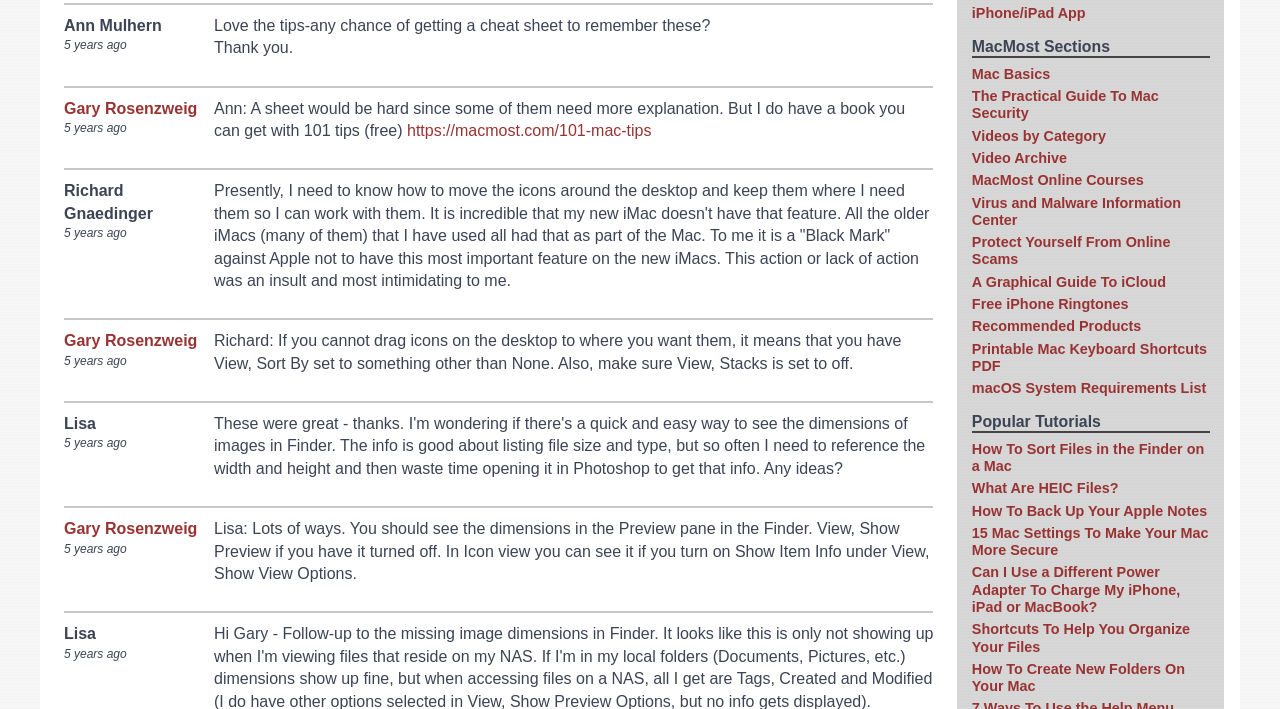Provide your answer to the question using just one word or phrase: How many links are there in the 'MacMost Sections' section?

12